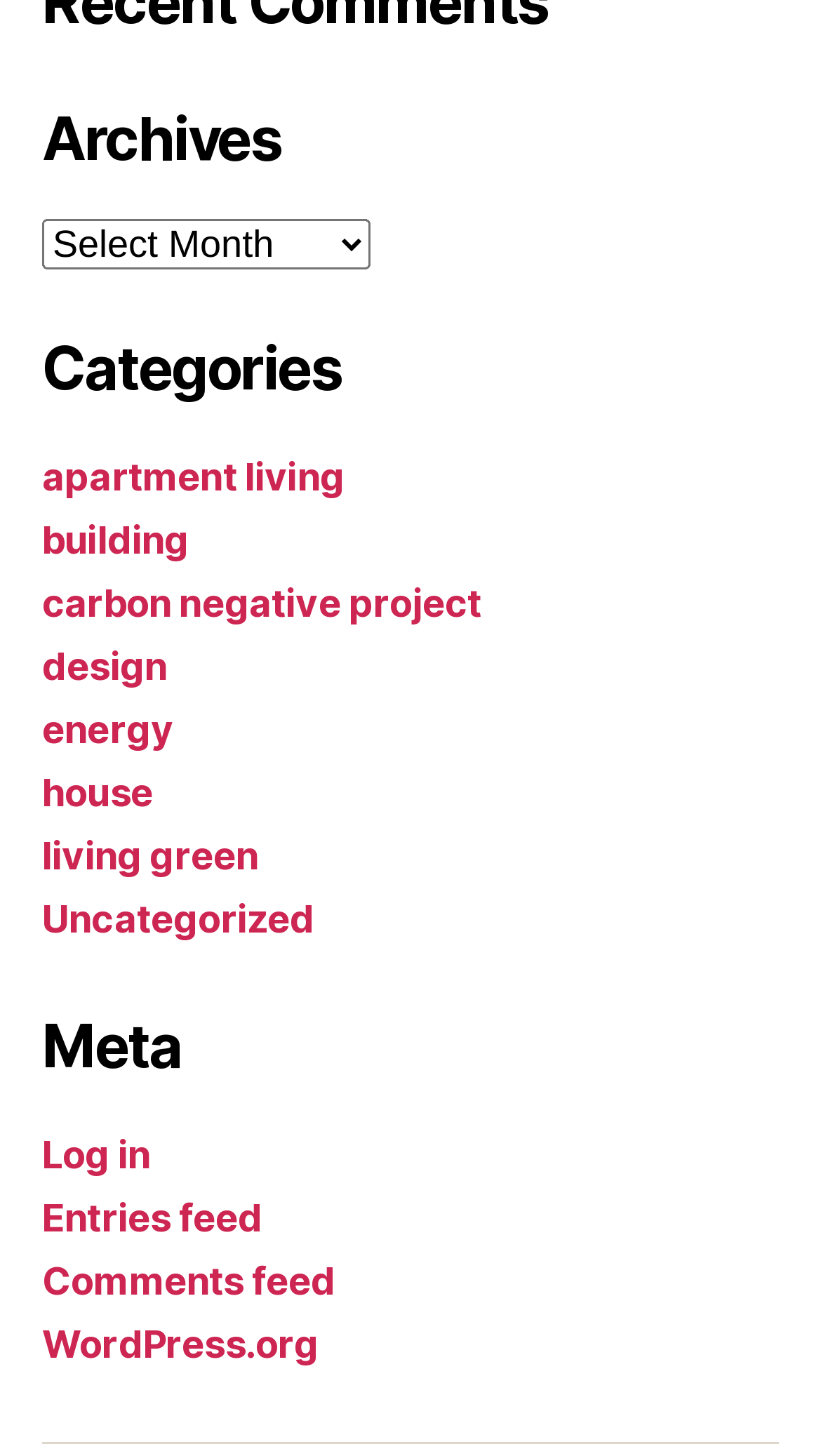Determine the bounding box coordinates for the clickable element required to fulfill the instruction: "Select archives". Provide the coordinates as four float numbers between 0 and 1, i.e., [left, top, right, bottom].

[0.051, 0.15, 0.451, 0.184]